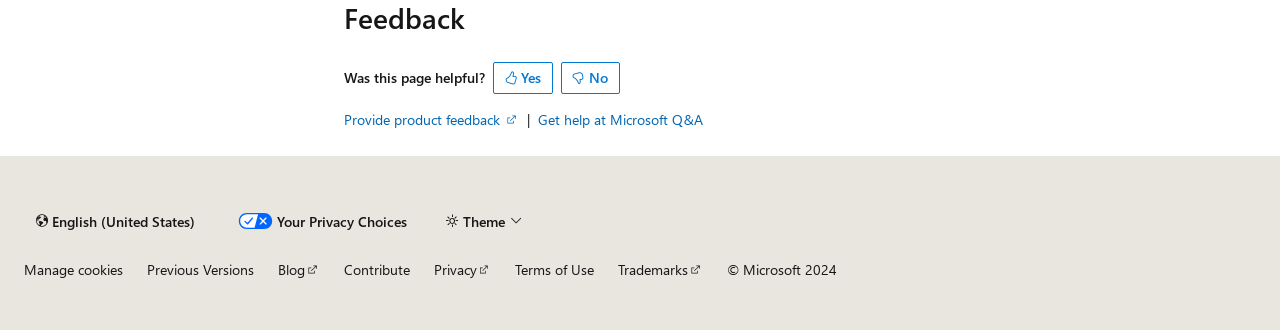Carefully examine the image and provide an in-depth answer to the question: What is the text of the link below the 'Get help at Microsoft Q&A' link?

I looked at the links below the 'Get help at Microsoft Q&A' link and found that the next link has the text 'Content language selector'.